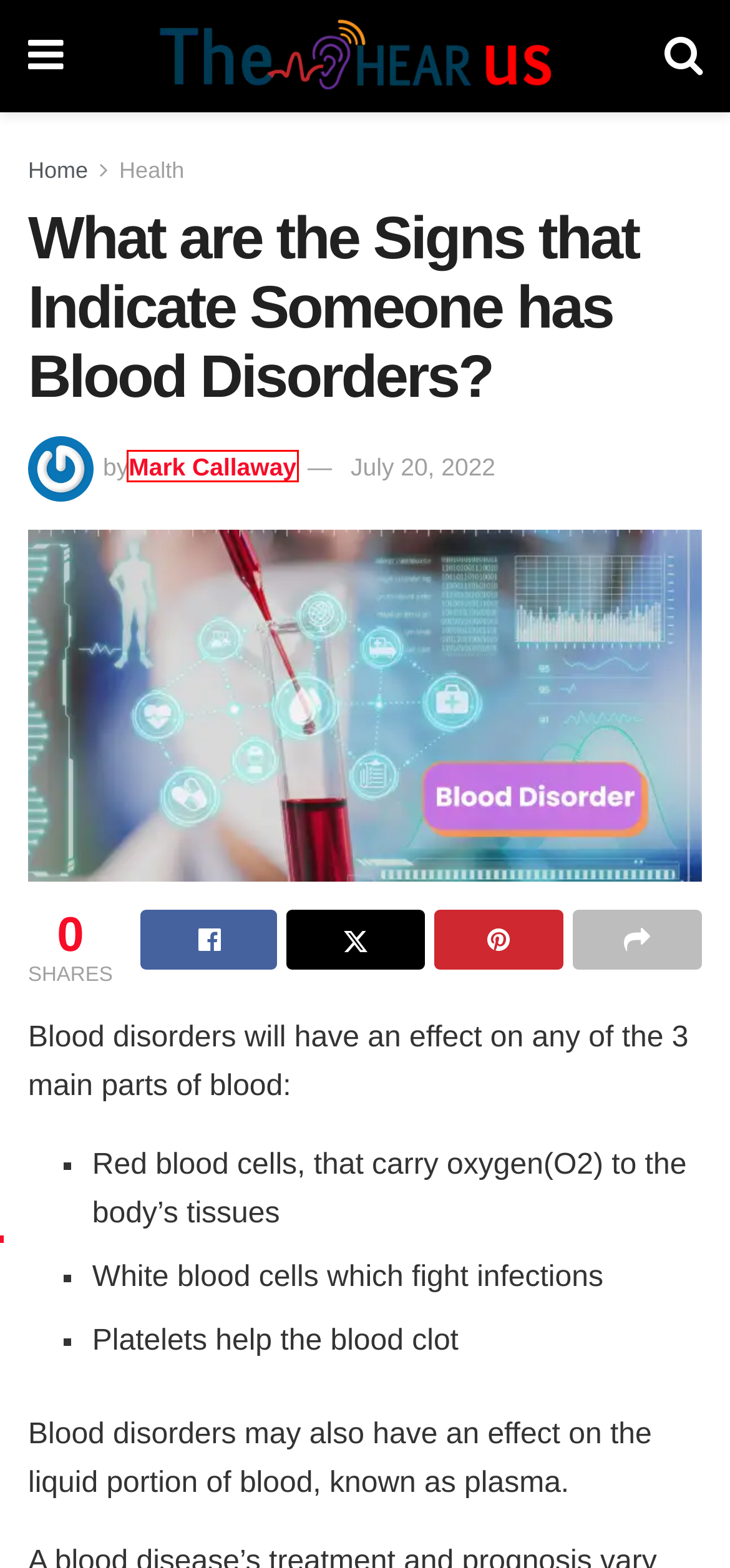You are provided with a screenshot of a webpage that has a red bounding box highlighting a UI element. Choose the most accurate webpage description that matches the new webpage after clicking the highlighted element. Here are your choices:
A. Which Is The Best University For Studying Medicine In The Caribbean? - The Hear Us
B. The Hear Us - Global News
C. Health - The Hear Us
D. Mark Callaway - The Hear Us
E. Games - The Hear Us
F. Sports - The Hear Us
G. Privacy Policy - The Hear Us
H. News - The Hear Us

D